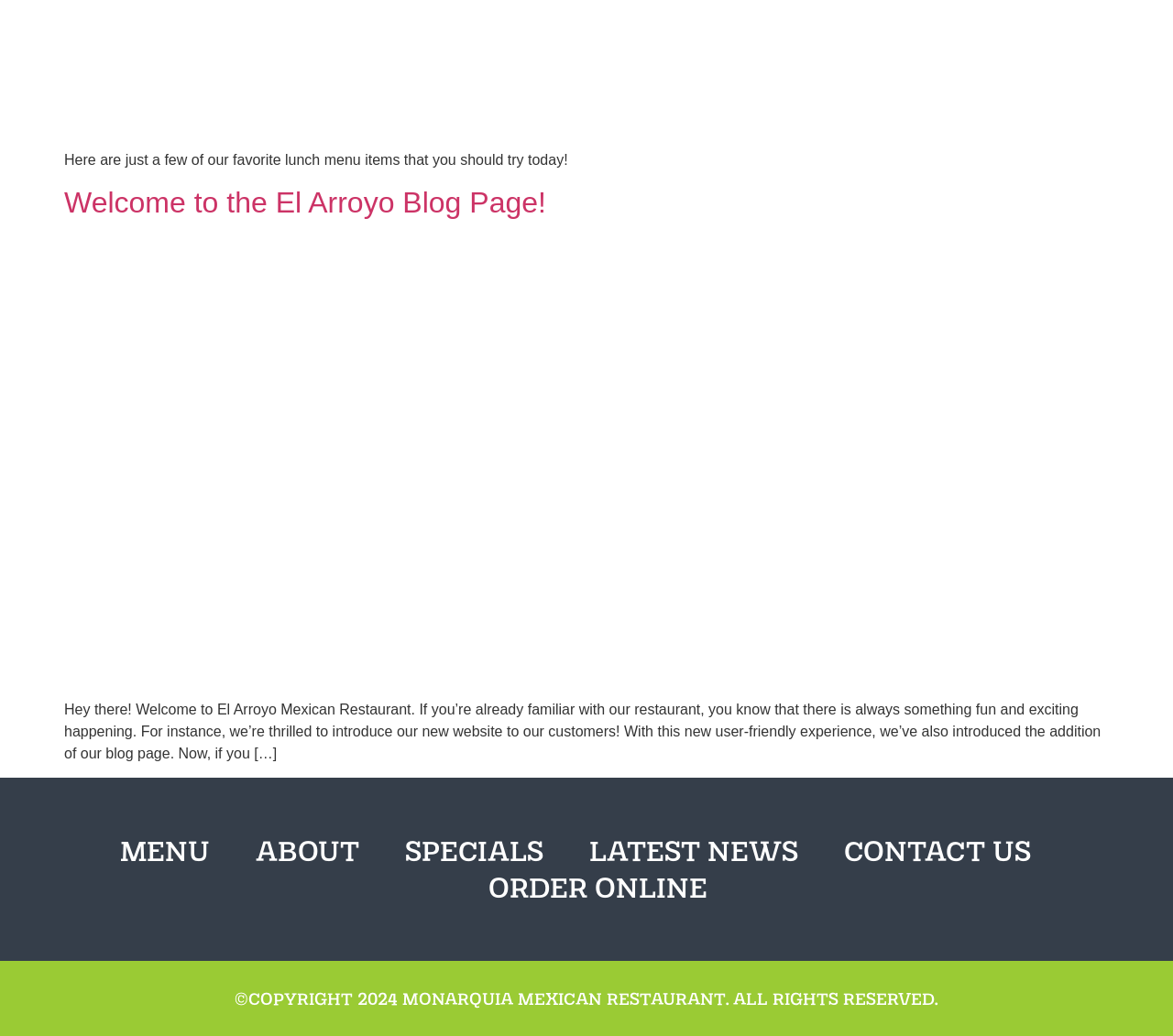Determine the bounding box of the UI component based on this description: "Terms and Conditions". The bounding box coordinates should be four float values between 0 and 1, i.e., [left, top, right, bottom].

None